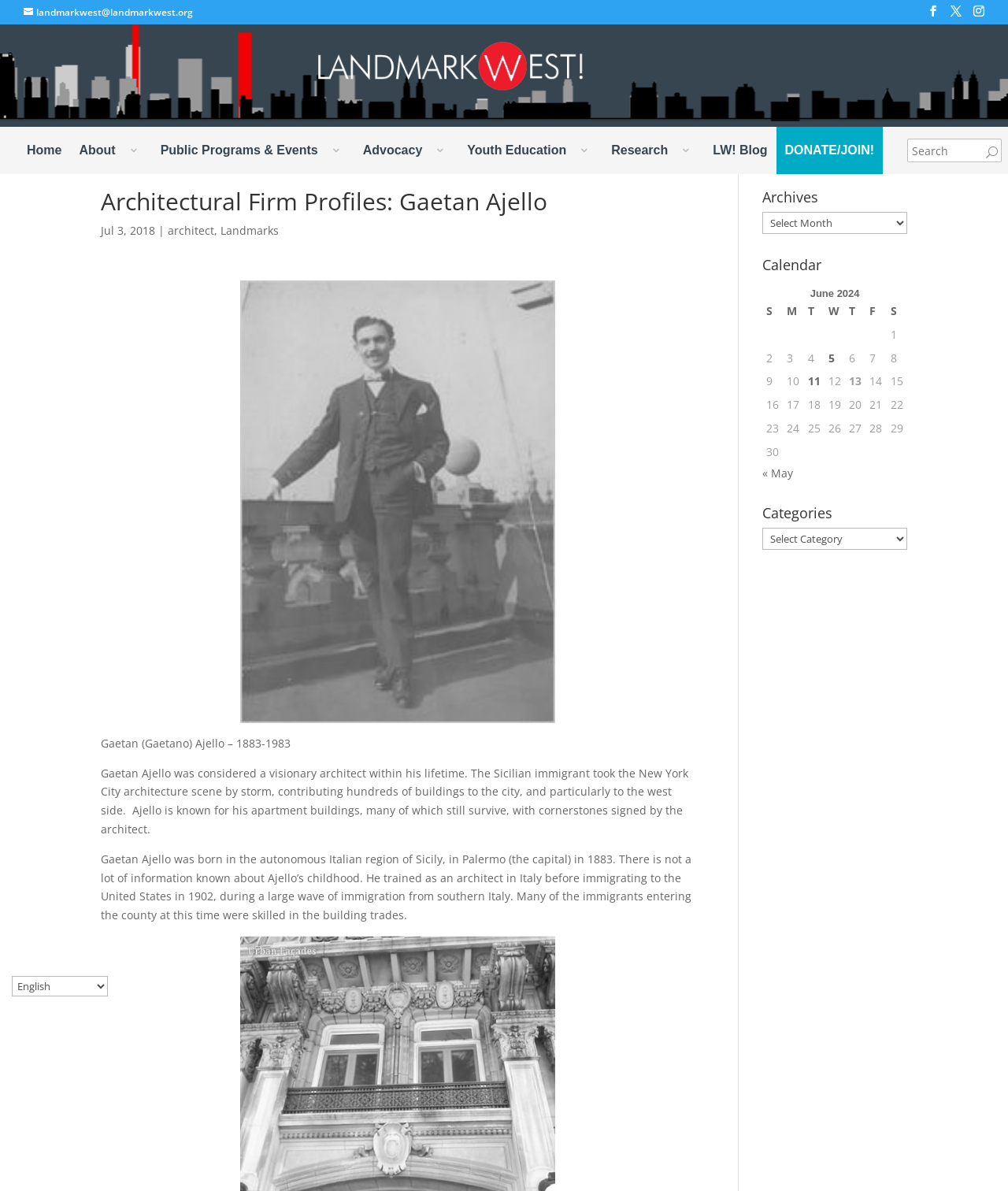Please identify the bounding box coordinates of where to click in order to follow the instruction: "Go to Home".

[0.018, 0.106, 0.07, 0.146]